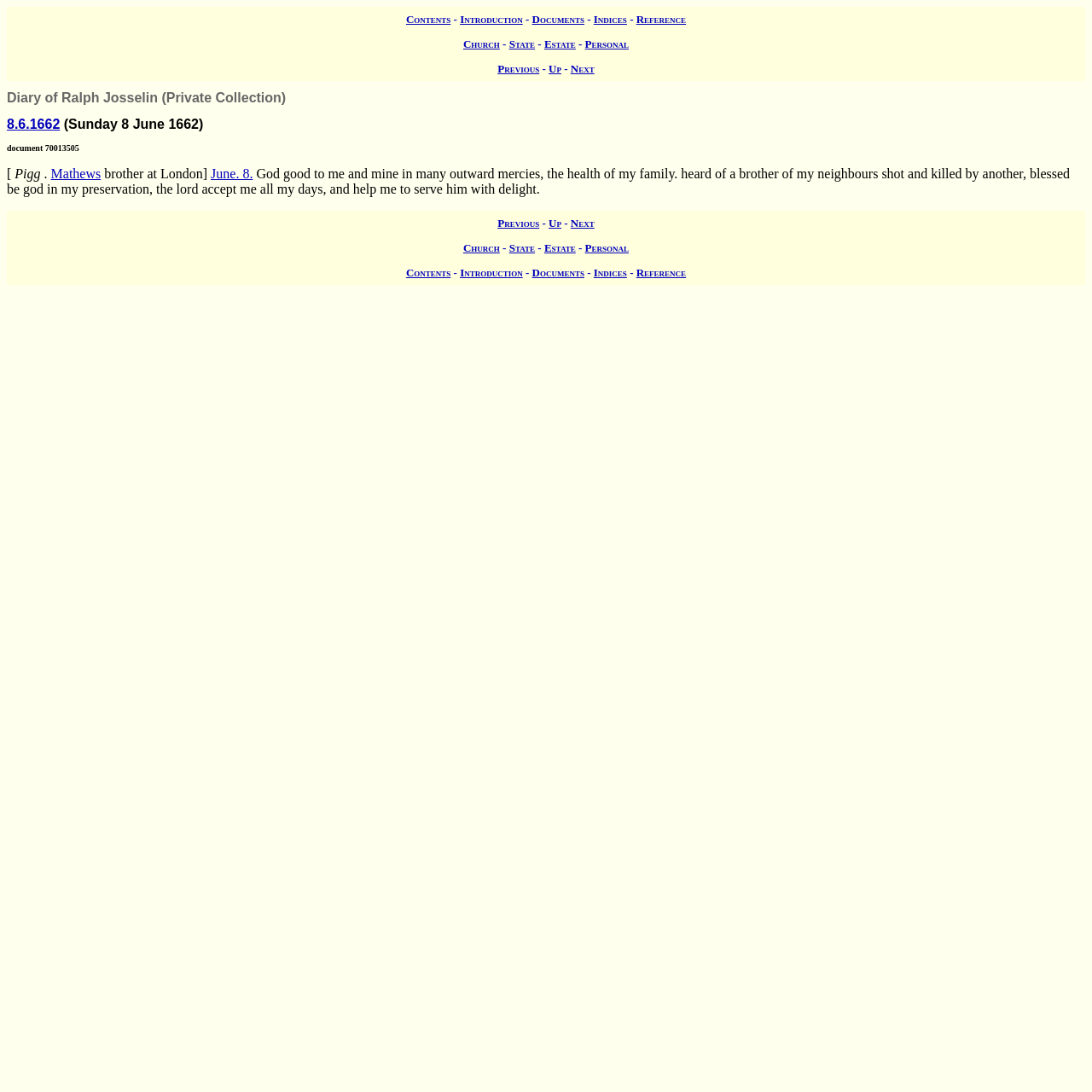Identify the bounding box coordinates of the area that should be clicked in order to complete the given instruction: "read about mathews". The bounding box coordinates should be four float numbers between 0 and 1, i.e., [left, top, right, bottom].

[0.047, 0.153, 0.092, 0.166]